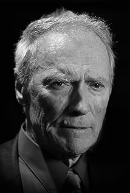What is emphasized by the lighting in the portrait?
Please provide a detailed and thorough answer to the question.

According to the caption, 'the lighting accentuates the texture of his skin and the silver strands in his hair', highlighting these specific features of Clint Eastwood's appearance.